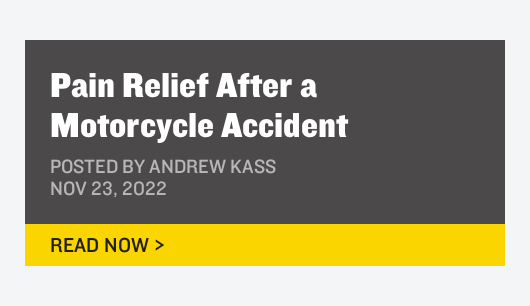Using the image as a reference, answer the following question in as much detail as possible:
What is the color of the button at the bottom?

A vibrant yellow button at the bottom invites readers to engage with the content further by clicking 'READ NOW >'.